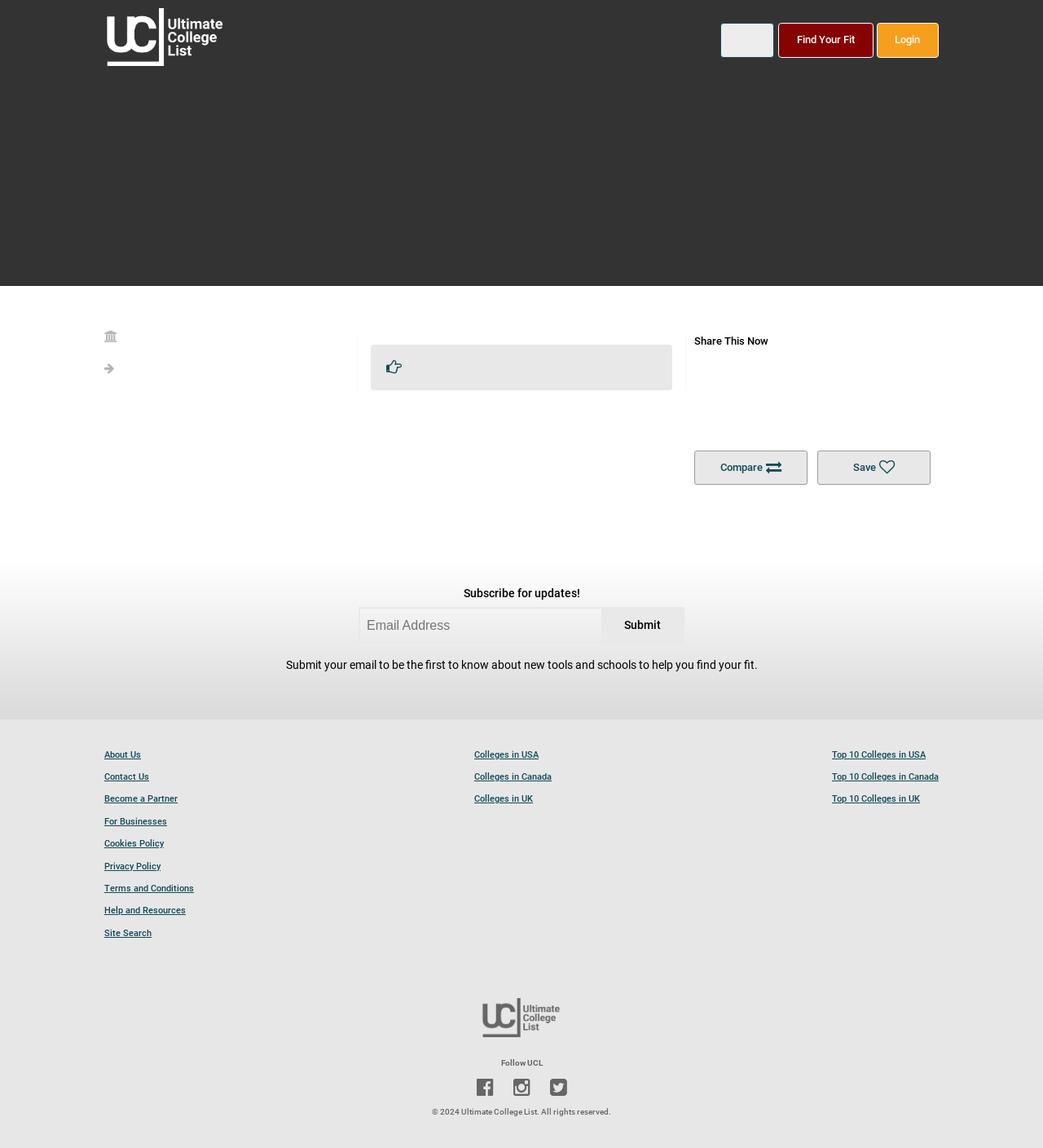Identify the bounding box coordinates of the region that should be clicked to execute the following instruction: "Click on the 'About Us' link".

[0.1, 0.649, 0.135, 0.666]